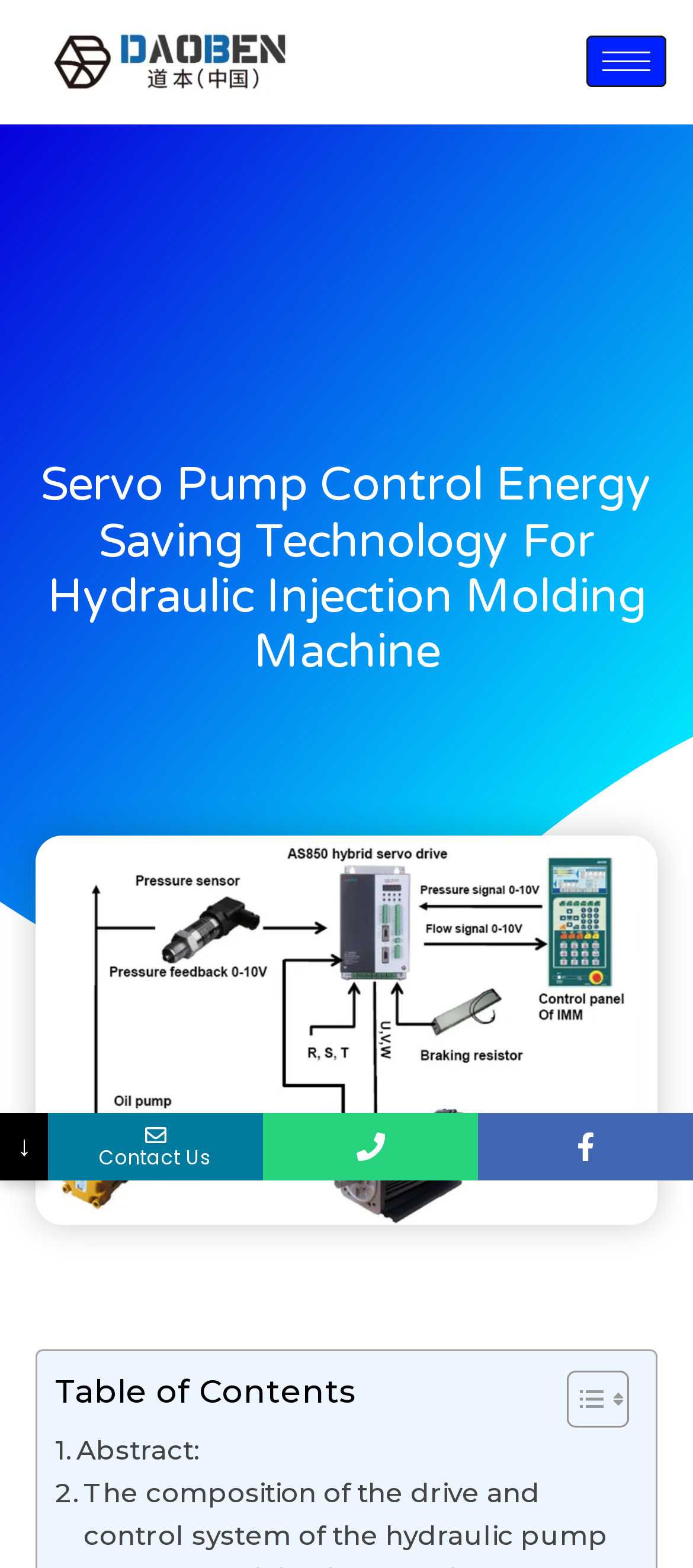Find the primary header on the webpage and provide its text.

Servo Pump Control Energy Saving Technology For Hydraulic Injection Molding Machine